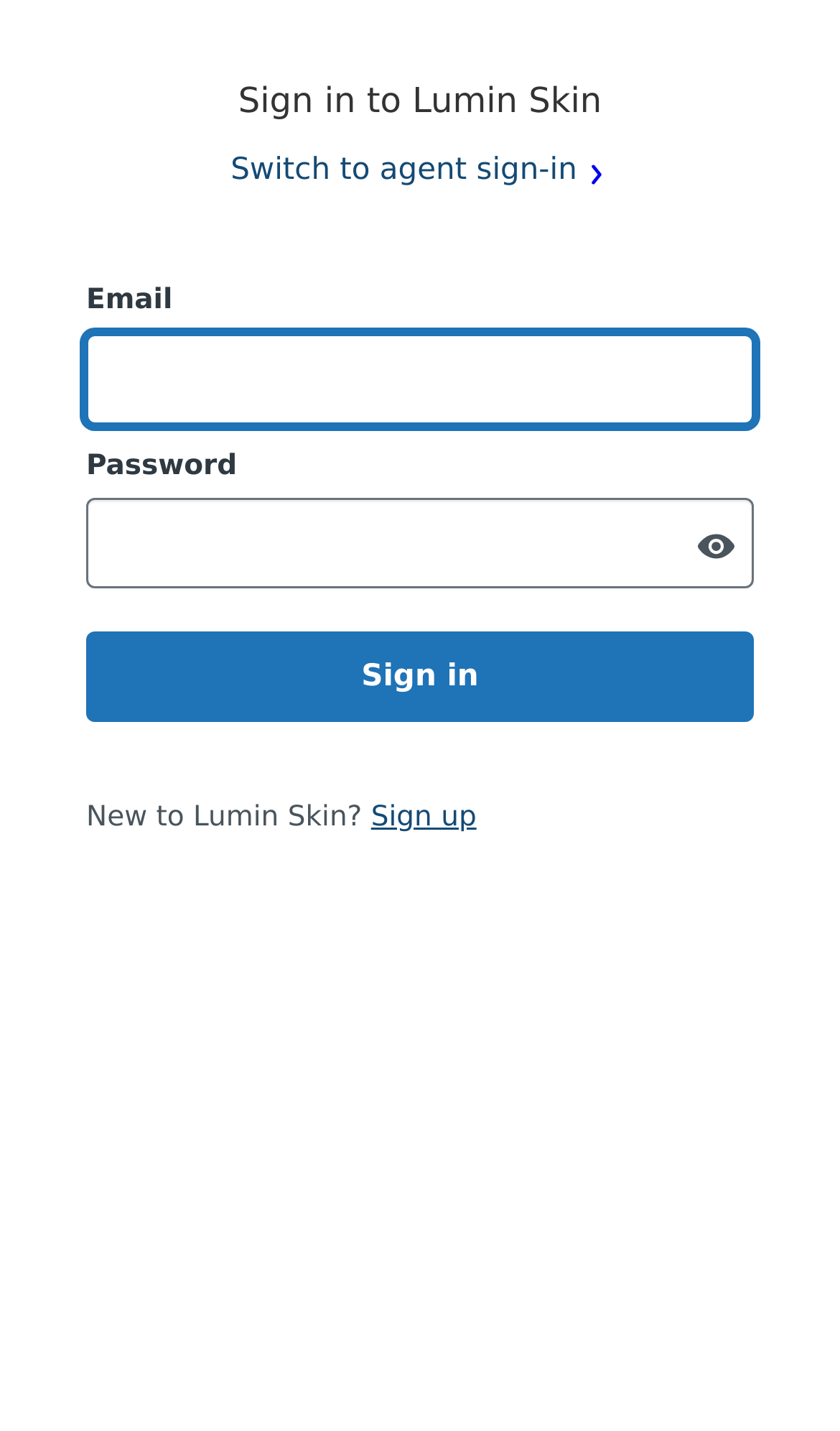Using a single word or phrase, answer the following question: 
How many input fields are required to sign in?

Two